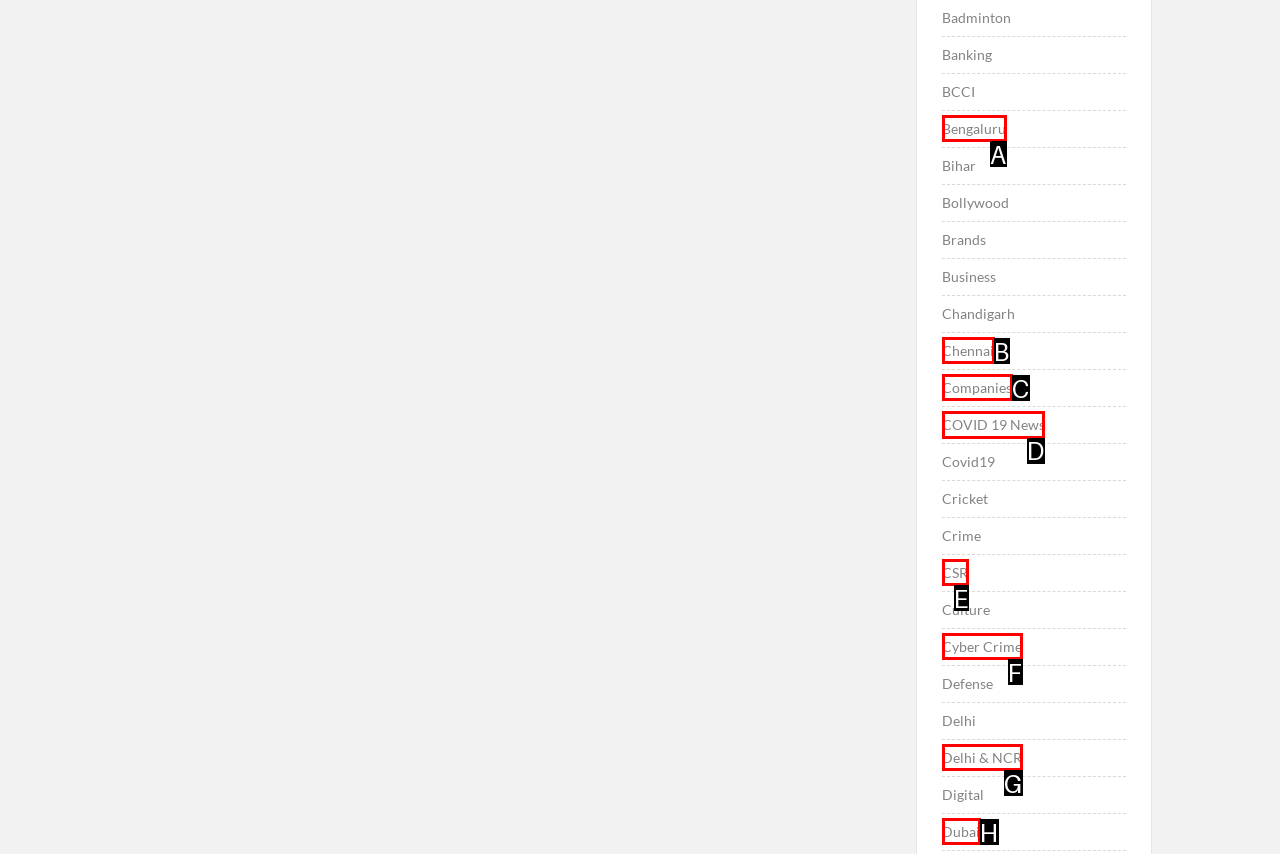Select the appropriate HTML element that needs to be clicked to execute the following task: Check COVID 19 News. Respond with the letter of the option.

D